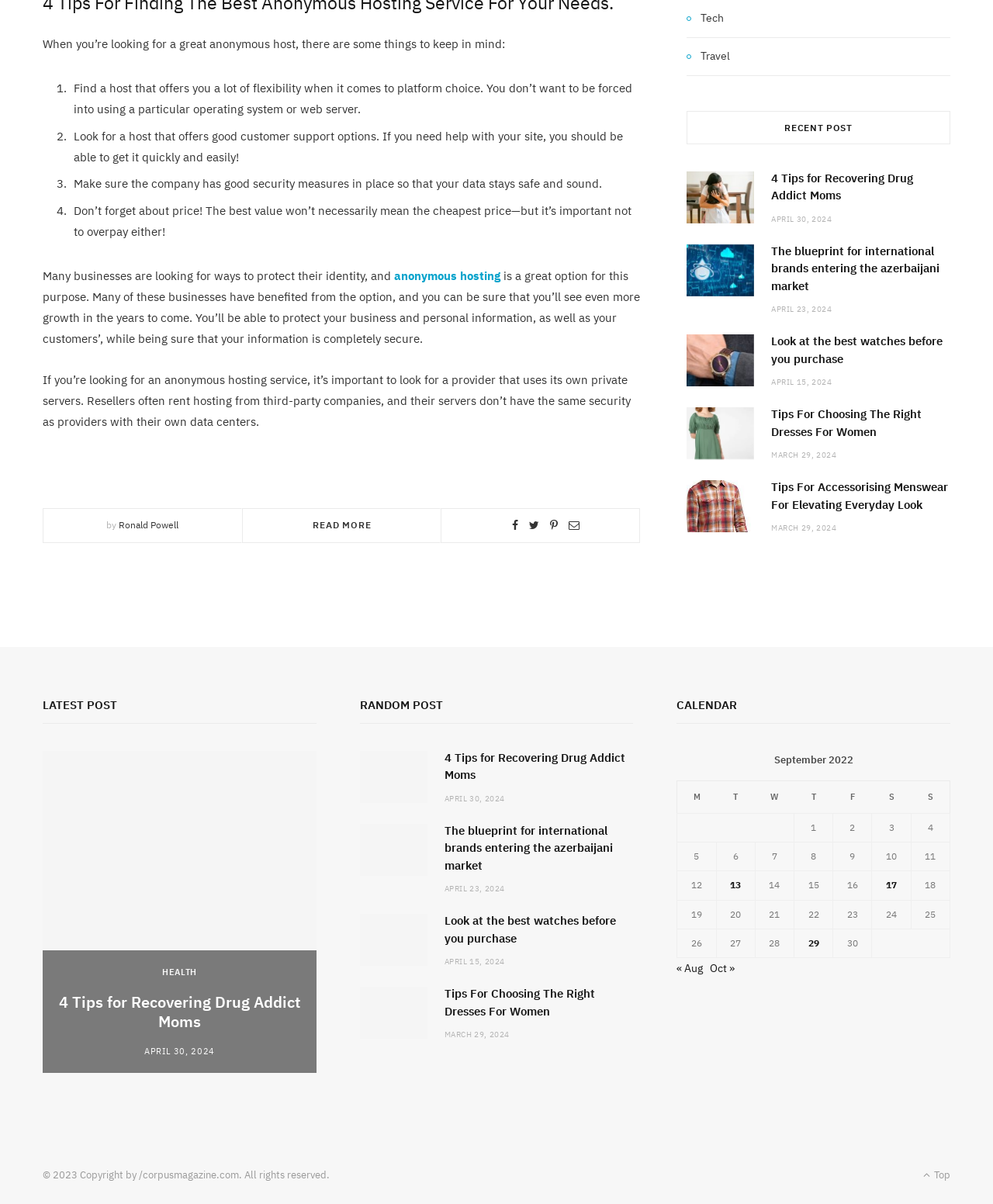Please examine the image and provide a detailed answer to the question: How many social media links are there?

I counted the number of social media links by looking at the icons at the bottom of the page. There are four icons, which correspond to four social media links.